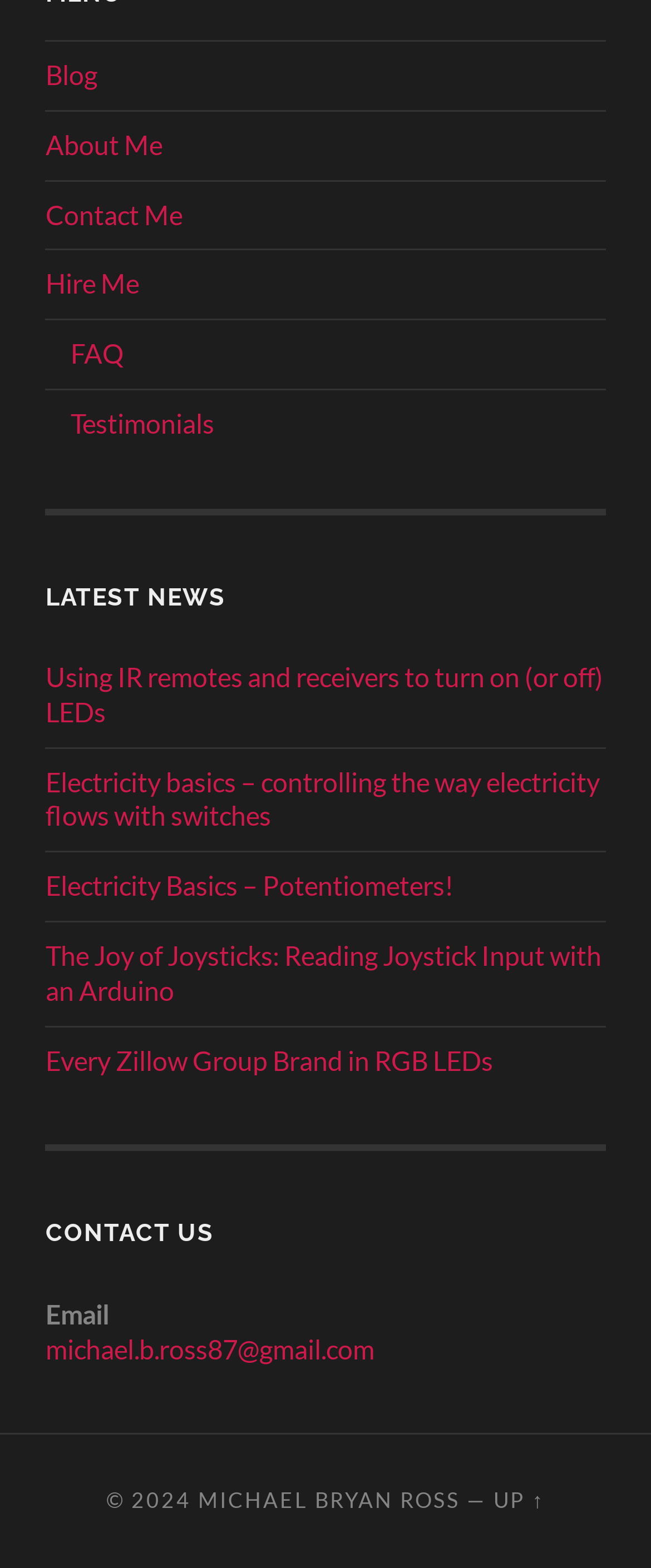Please indicate the bounding box coordinates for the clickable area to complete the following task: "email the author". The coordinates should be specified as four float numbers between 0 and 1, i.e., [left, top, right, bottom].

[0.07, 0.85, 0.575, 0.87]